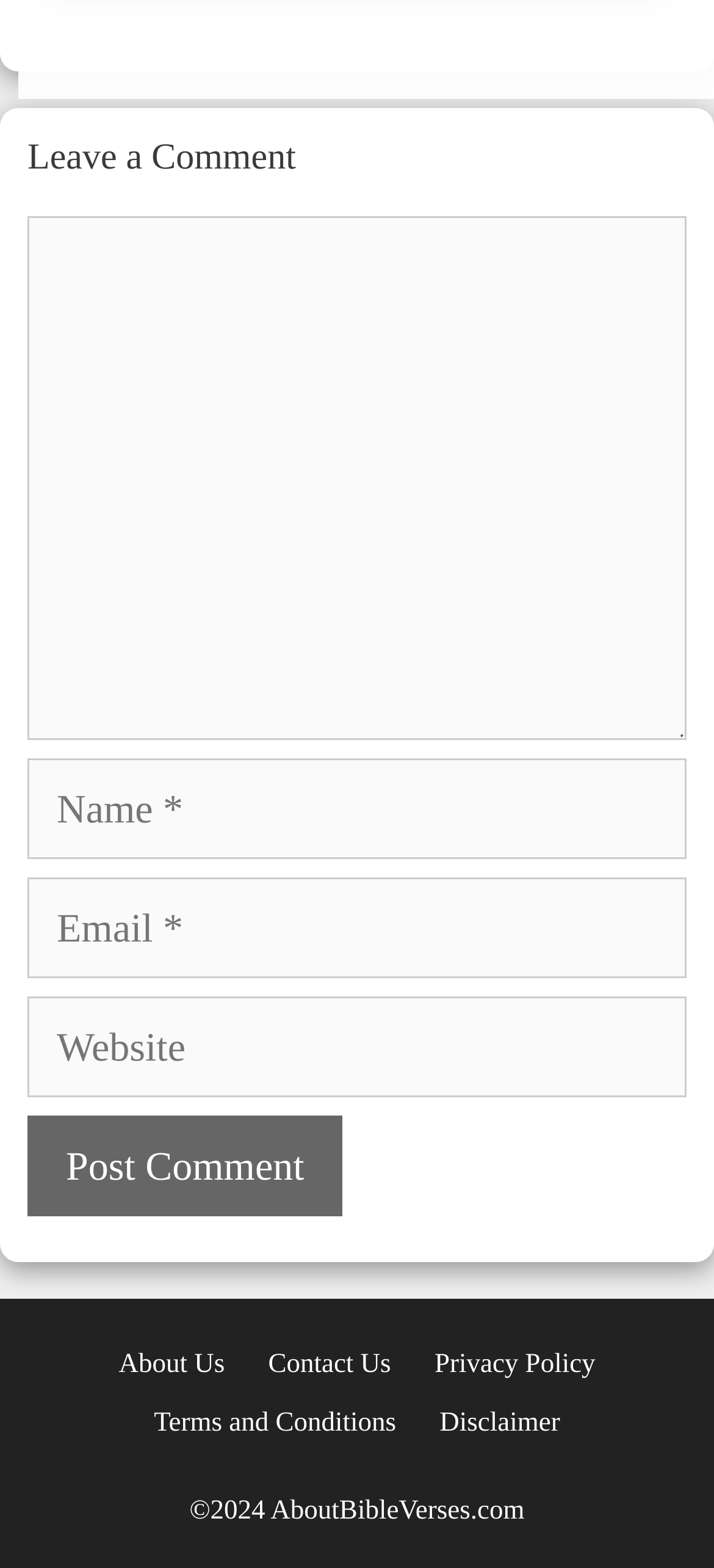Please determine the bounding box coordinates of the element's region to click for the following instruction: "leave a comment".

[0.038, 0.086, 0.962, 0.114]